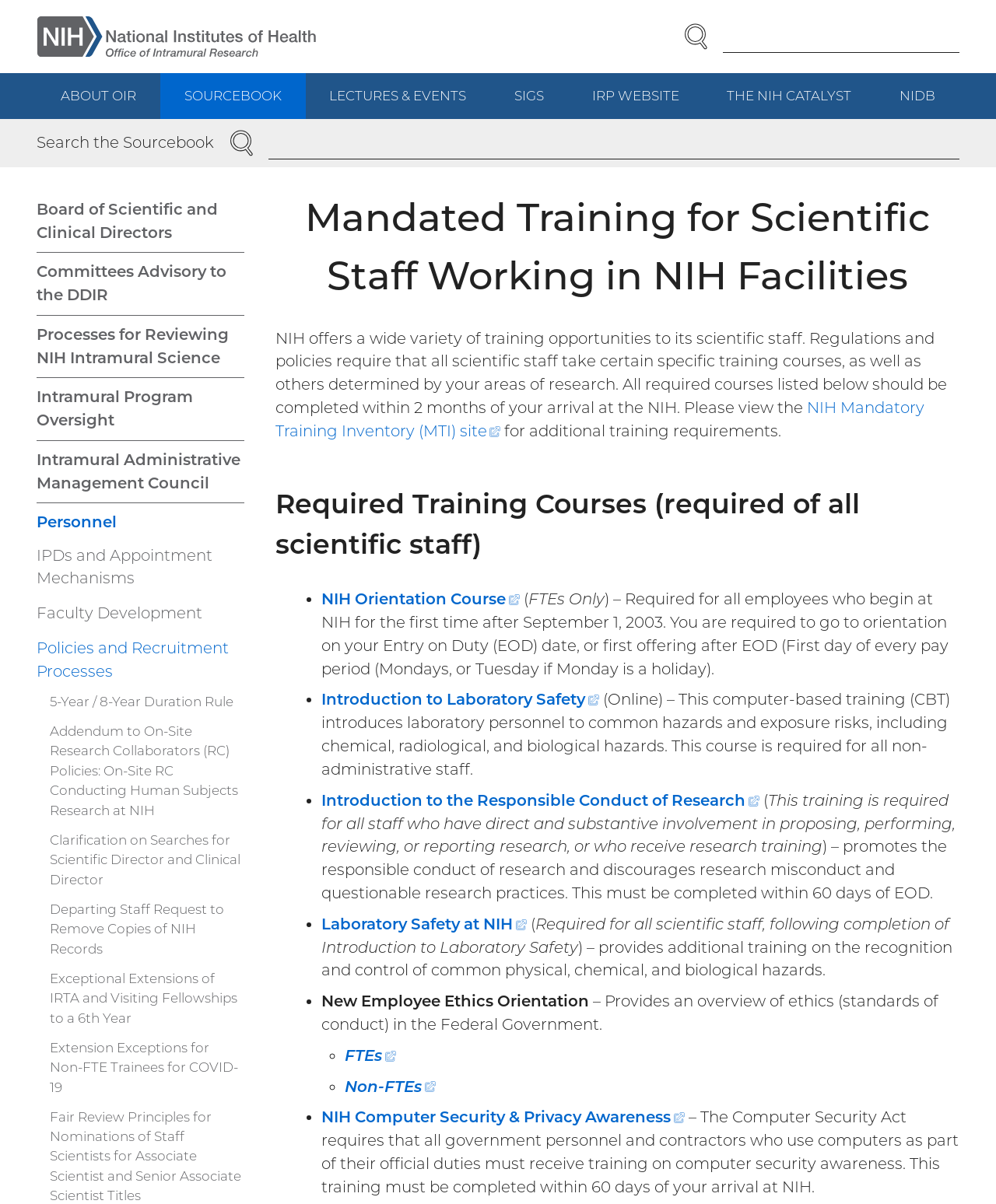Please analyze the image and give a detailed answer to the question:
How often is the NIH Orientation Course offered?

According to the webpage, the NIH Orientation Course is offered on the Entry on Duty (EOD) date, or the first offering after EOD, which is every Monday or Tuesday, depending on whether Monday is a holiday.